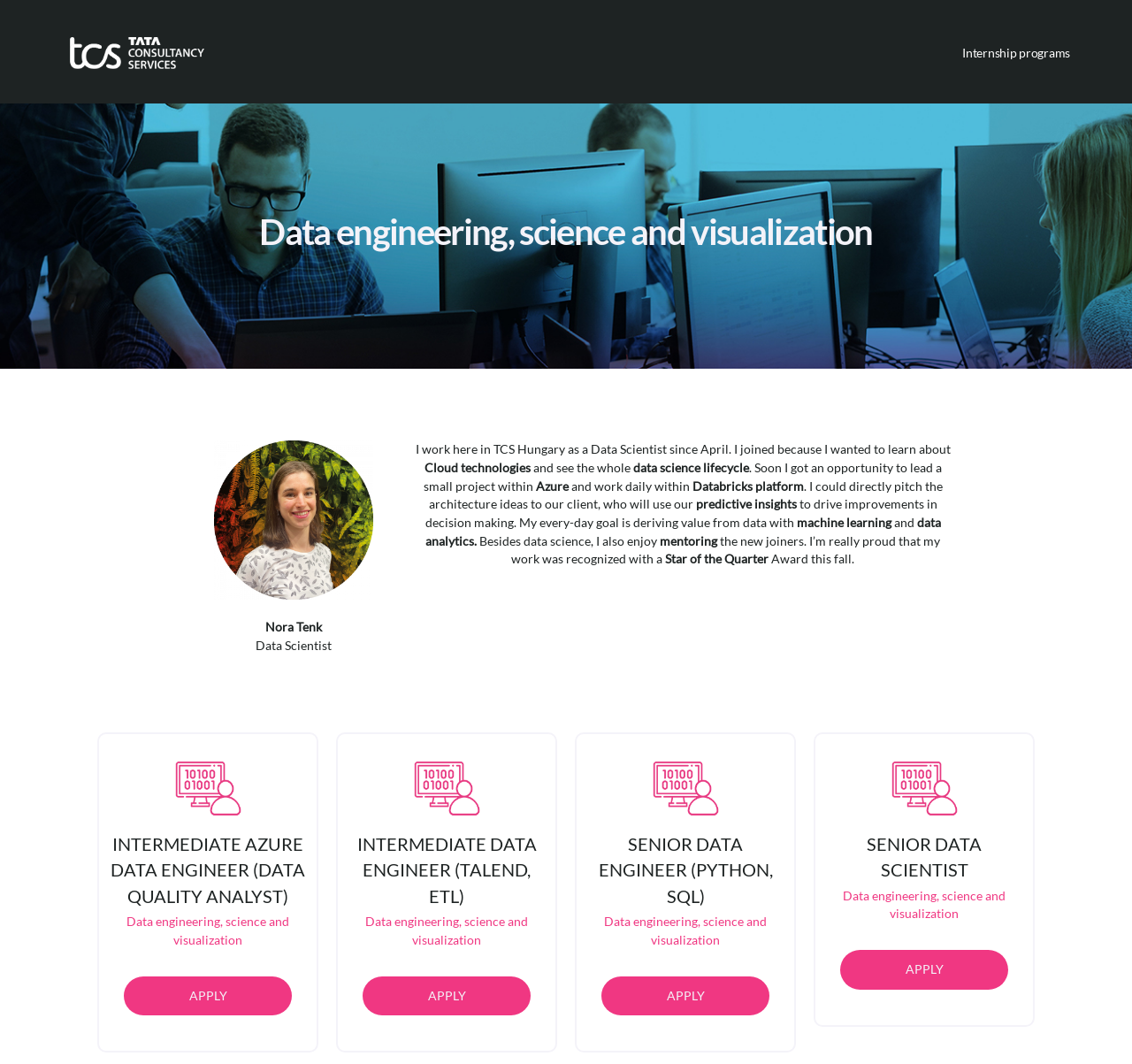Given the element description parent_node: Internship programs, predict the bounding box coordinates for the UI element in the webpage screenshot. The format should be (top-left x, top-left y, bottom-right x, bottom-right y), and the values should be between 0 and 1.

[0.055, 0.025, 0.188, 0.069]